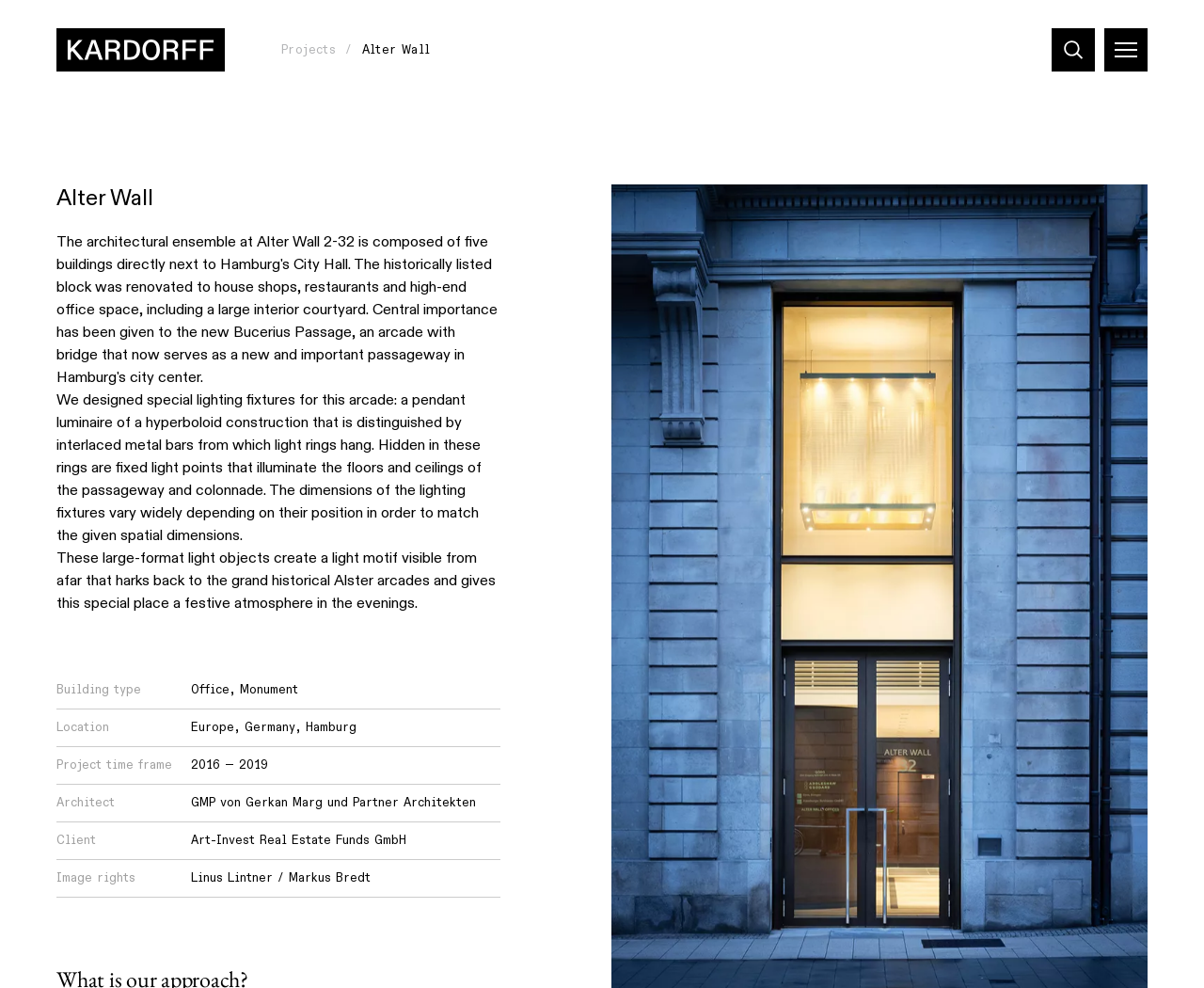Bounding box coordinates are given in the format (top-left x, top-left y, bottom-right x, bottom-right y). All values should be floating point numbers between 0 and 1. Provide the bounding box coordinate for the UI element described as: Germany

[0.203, 0.728, 0.245, 0.745]